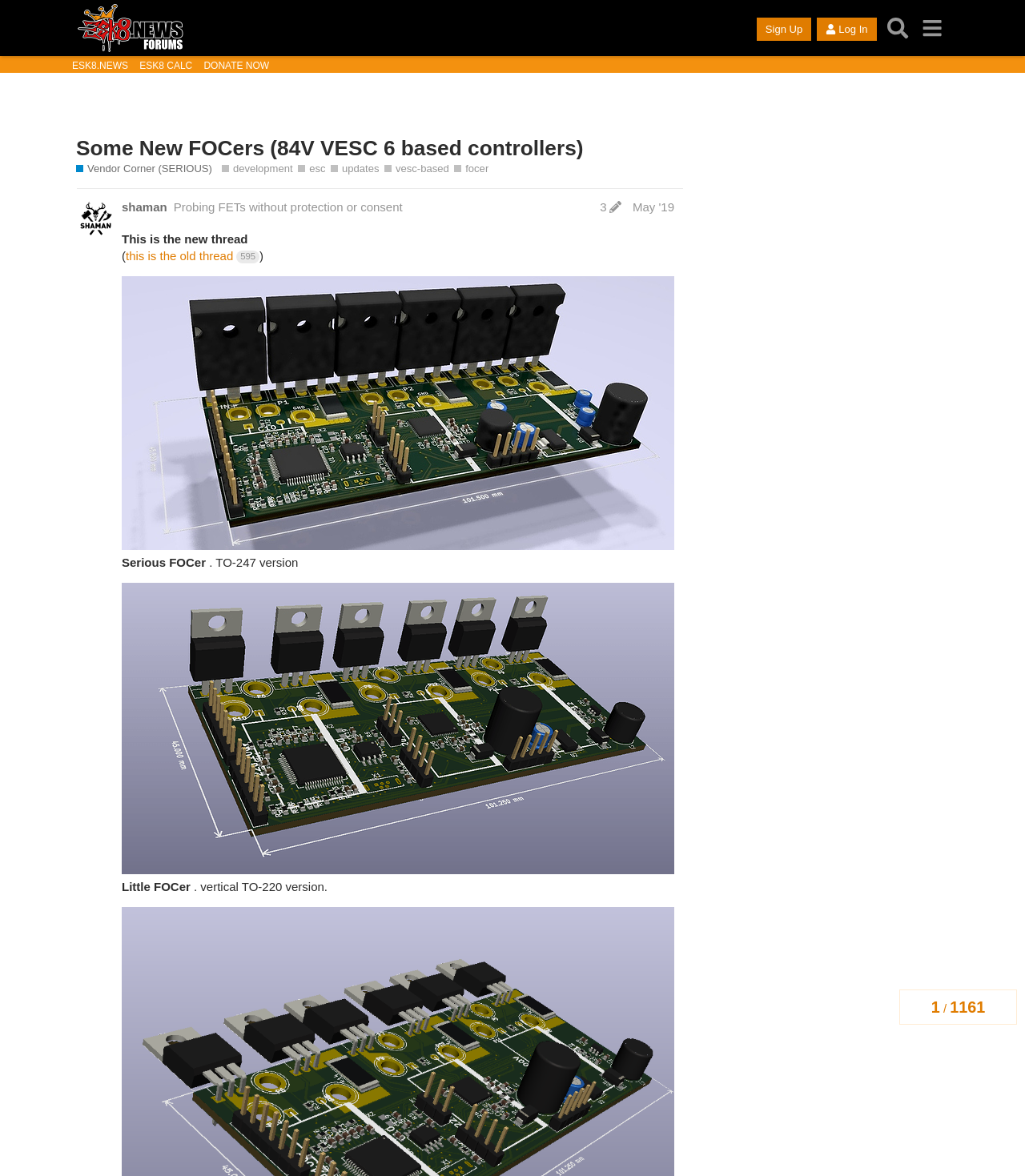Who started the current thread?
Using the image provided, answer with just one word or phrase.

shaman